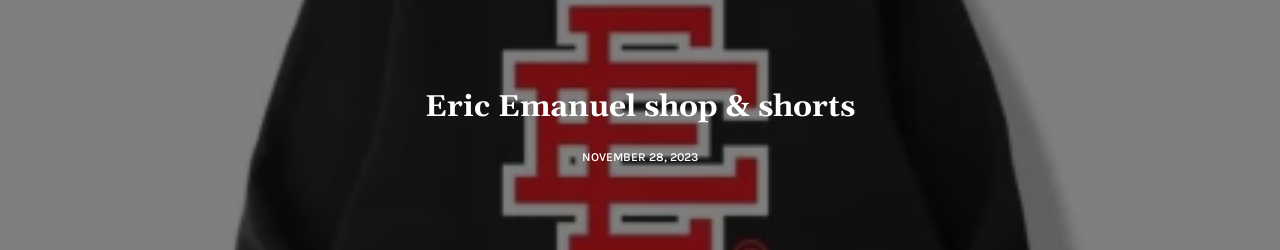What is the date mentioned?
Analyze the image and provide a thorough answer to the question.

The date 'November 28, 2023' is mentioned below the brand name, indicating a recent highlight or announcement related to the Eric Emanuel shop and shorts.